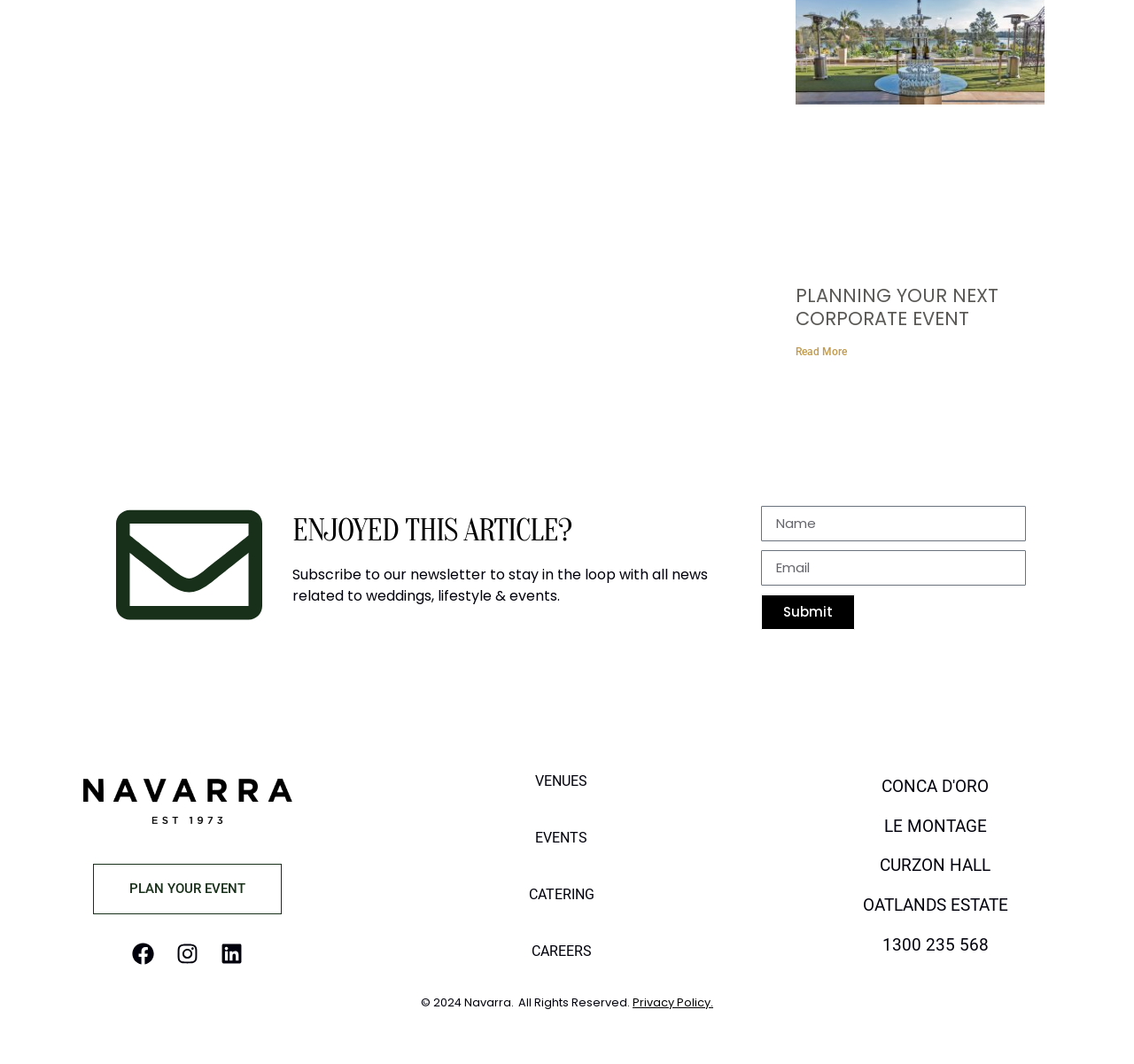Specify the bounding box coordinates of the element's region that should be clicked to achieve the following instruction: "Click on 'PLANNING YOUR NEXT CORPORATE EVENT'". The bounding box coordinates consist of four float numbers between 0 and 1, in the format [left, top, right, bottom].

[0.702, 0.266, 0.88, 0.311]